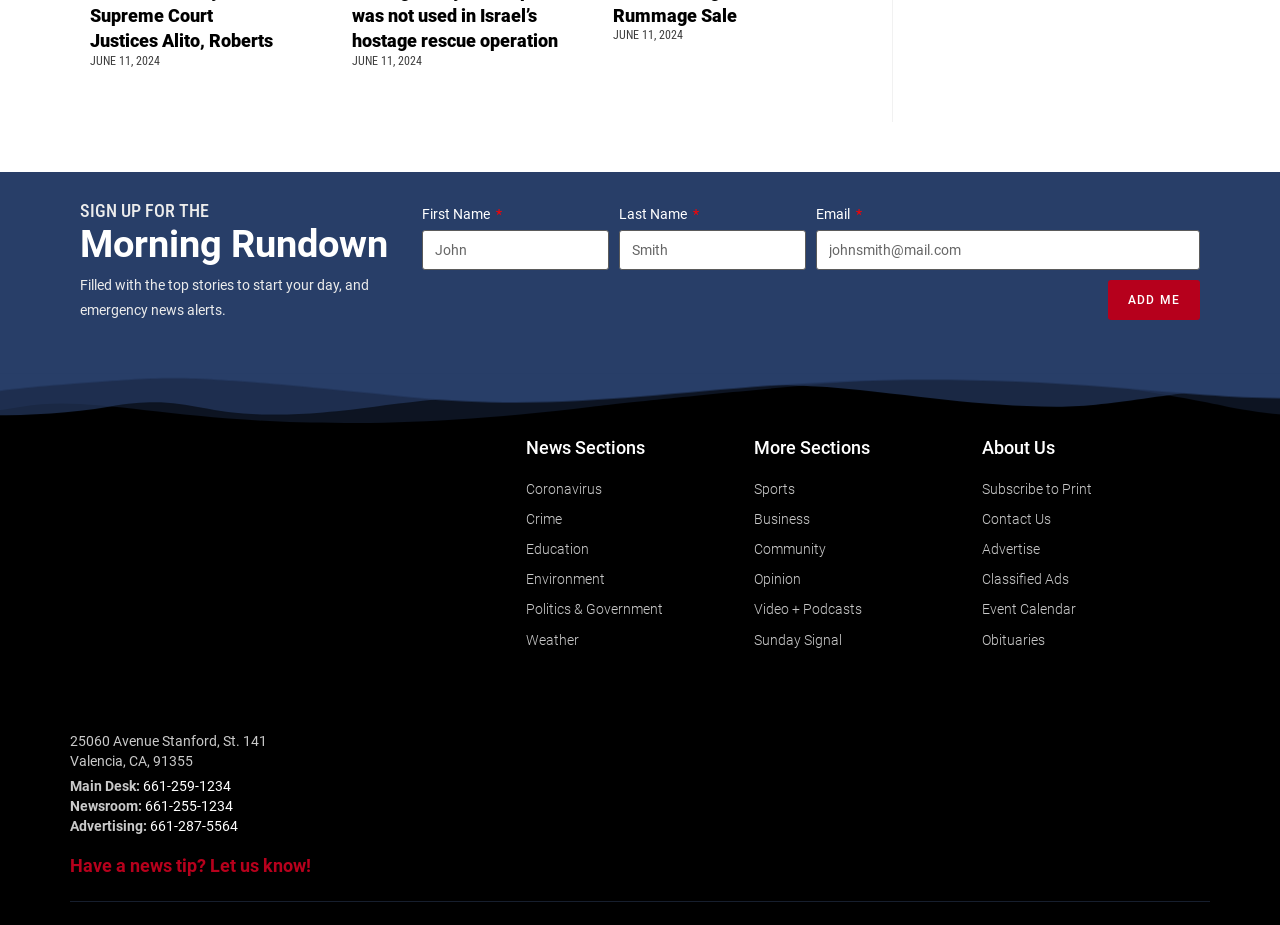Identify and provide the bounding box coordinates of the UI element described: "Accept all". The coordinates should be formatted as [left, top, right, bottom], with each number being a float between 0 and 1.

None